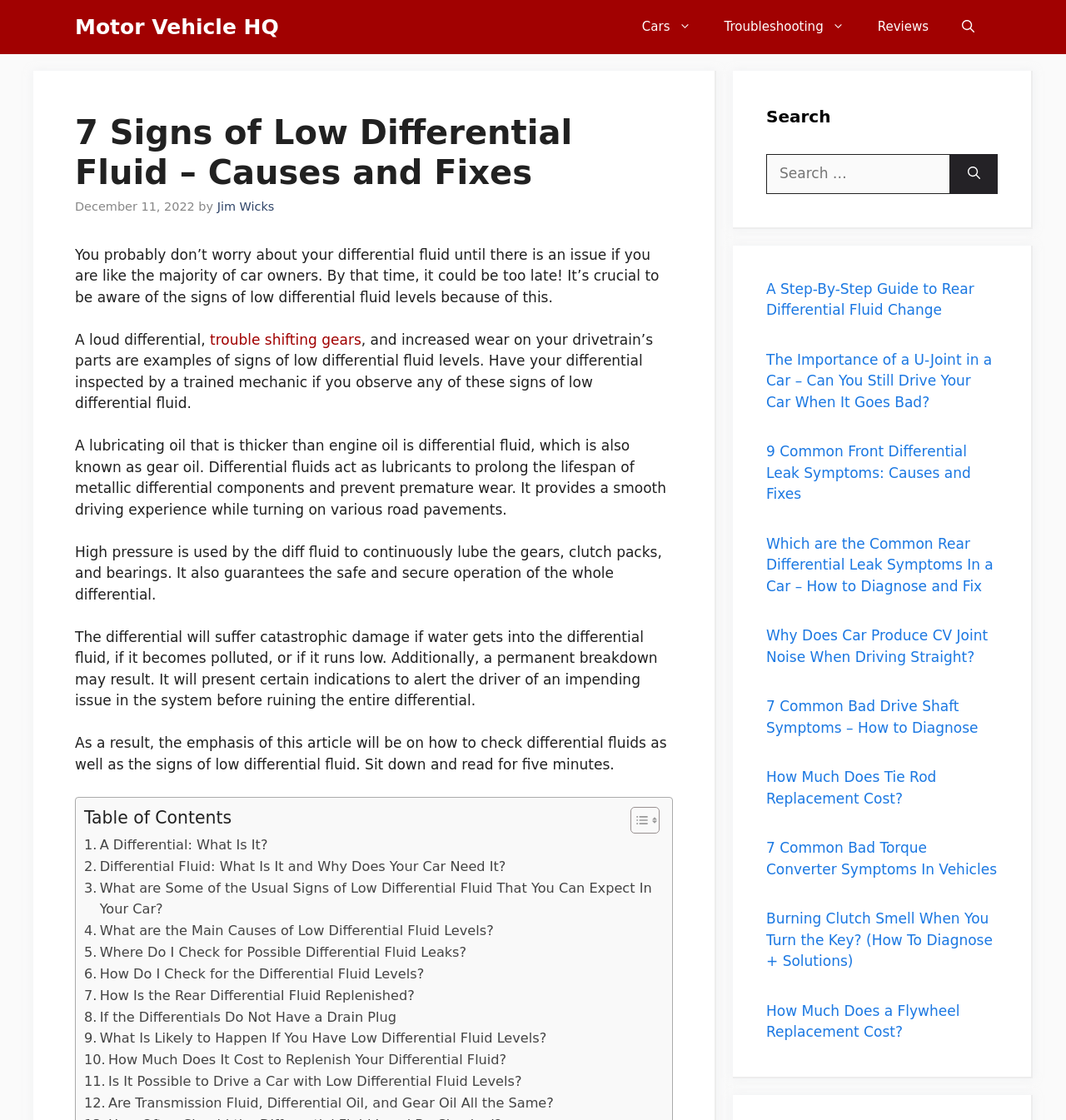What is the date of the article?
Please use the image to provide a one-word or short phrase answer.

December 11, 2022